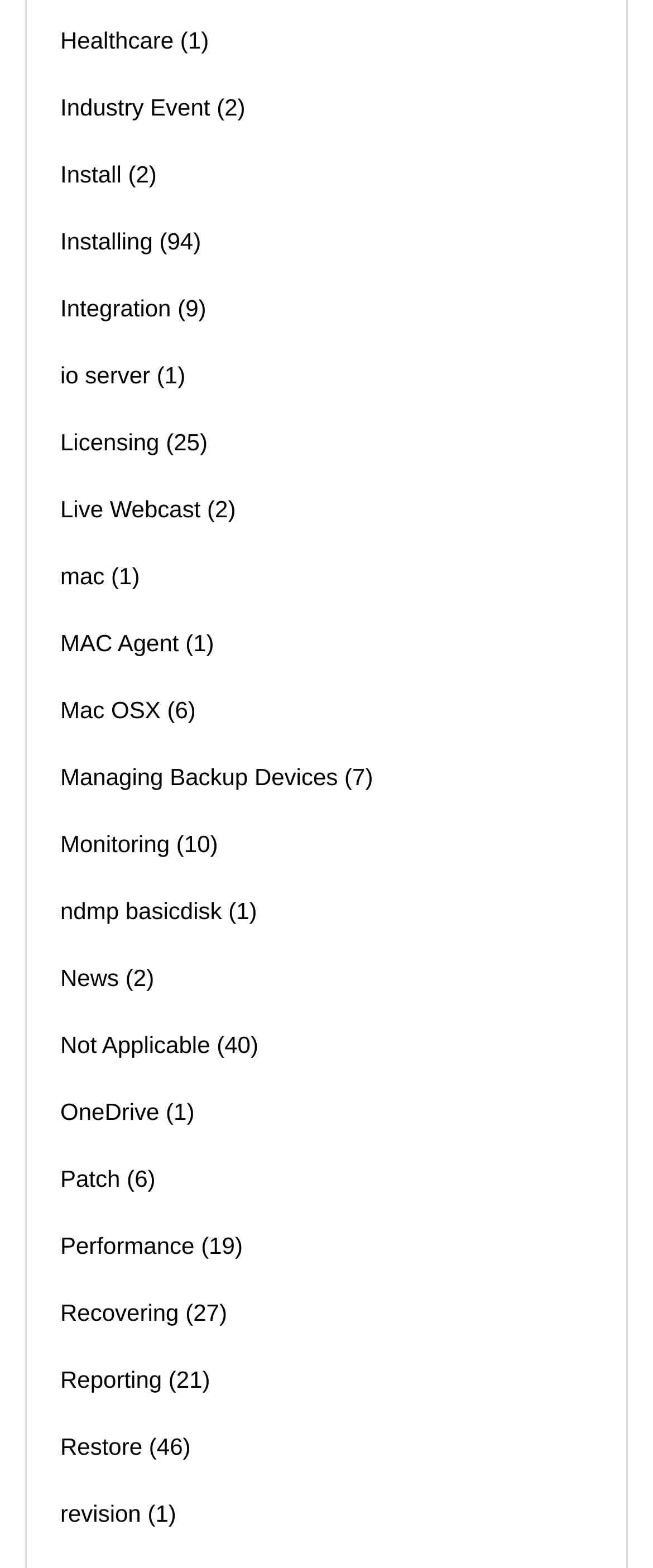Provide the bounding box coordinates, formatted as (top-left x, top-left y, bottom-right x, bottom-right y), with all values being floating point numbers between 0 and 1. Identify the bounding box of the UI element that matches the description: https://wiki.whentheycry.org/wiki/File:Ber_defa1.png

None